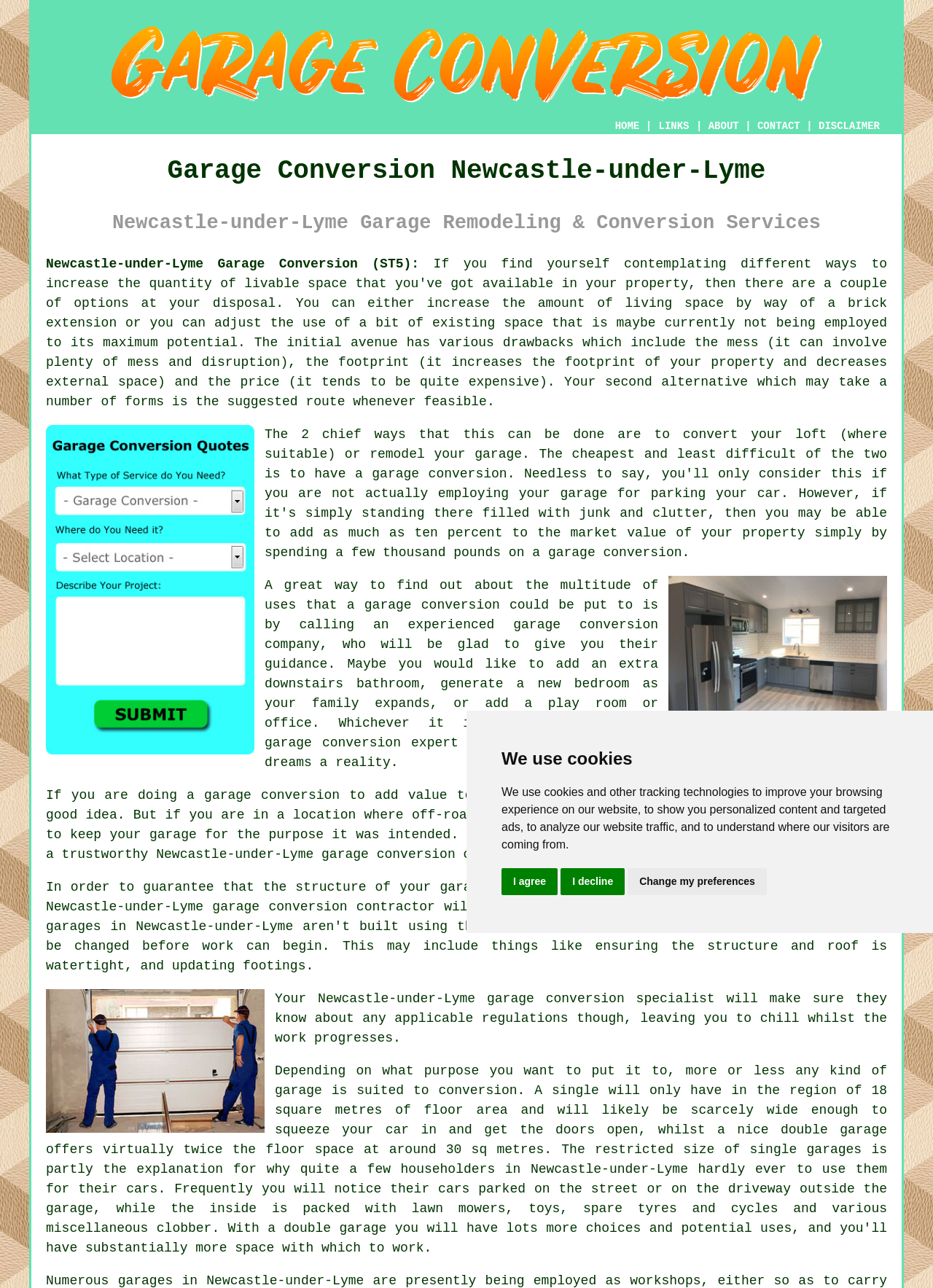Could you find the bounding box coordinates of the clickable area to complete this instruction: "Click the 'a garage conversion' link"?

[0.38, 0.362, 0.543, 0.374]